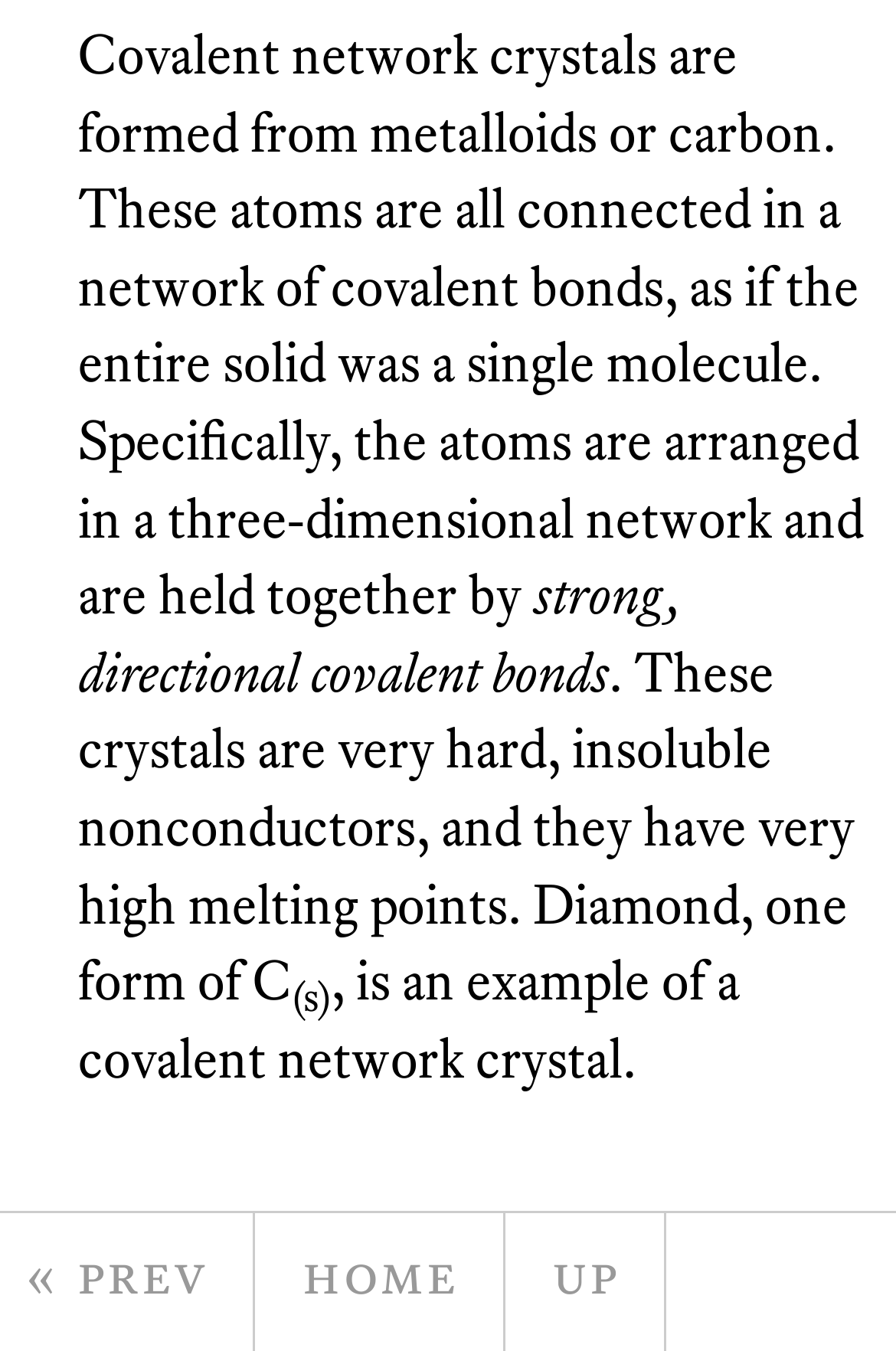Give a short answer to this question using one word or a phrase:
What is the arrangement of atoms in covalent network crystals?

three-dimensional network